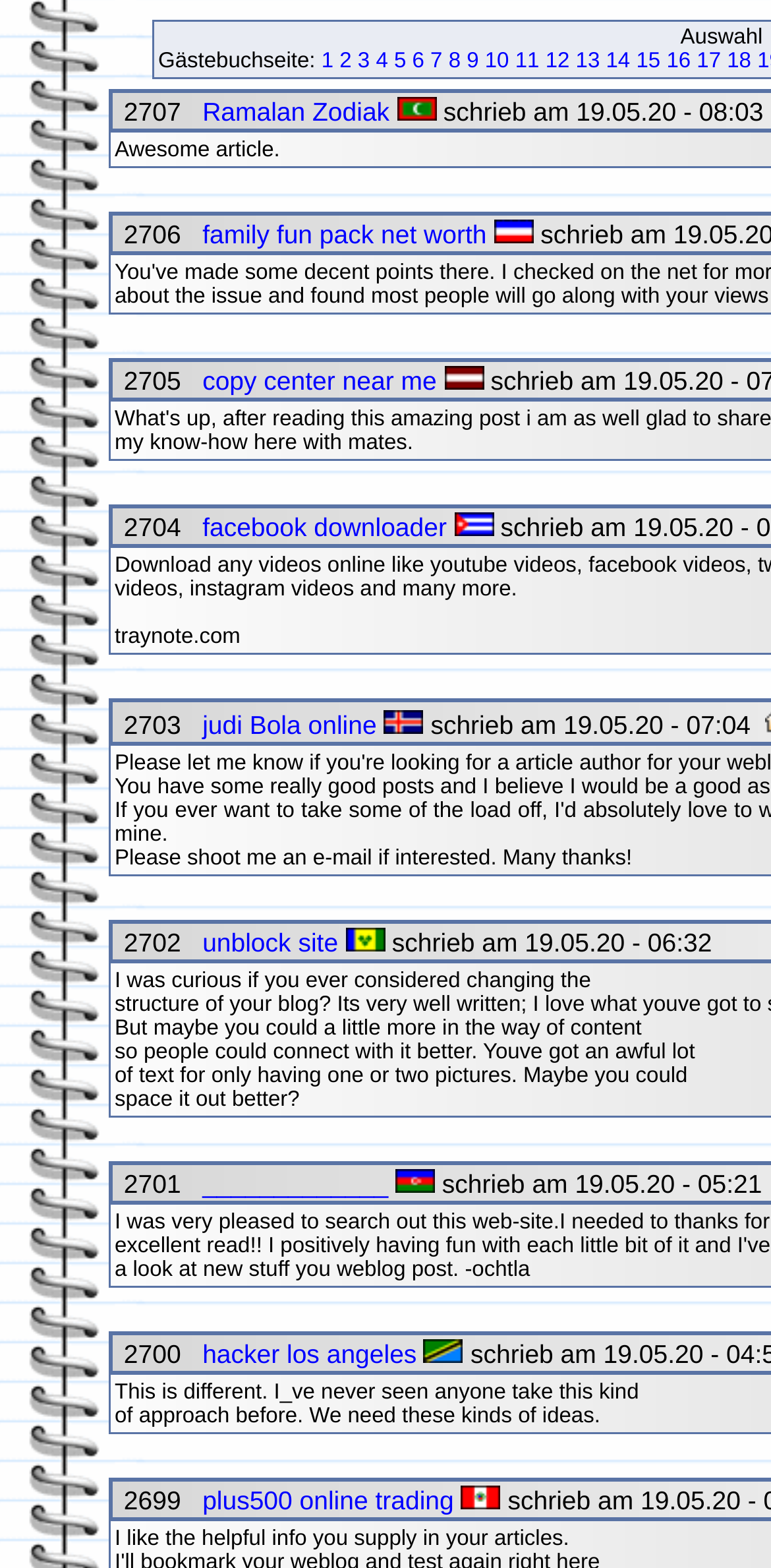Locate the bounding box coordinates of the element I should click to achieve the following instruction: "Explore careers".

None